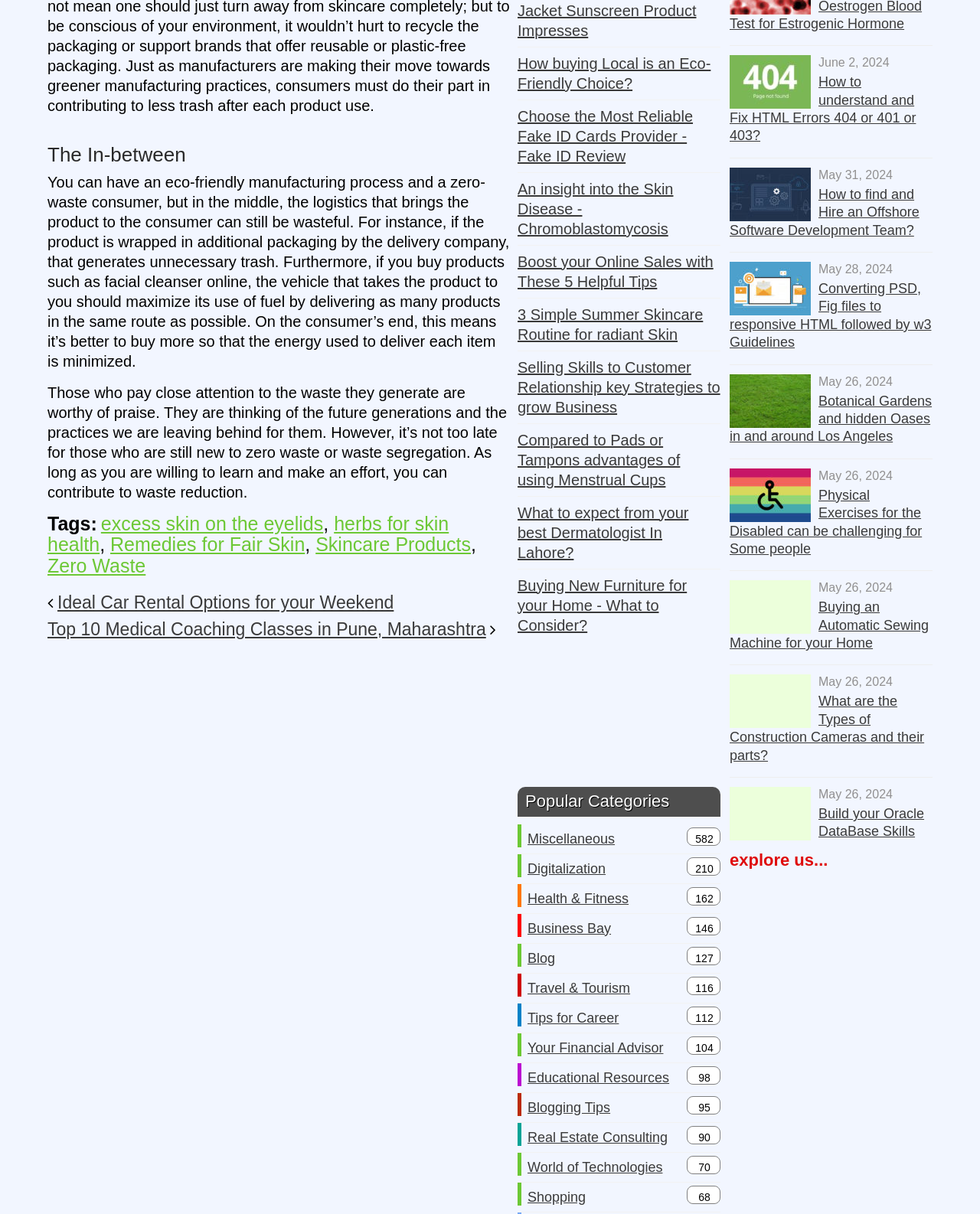Highlight the bounding box of the UI element that corresponds to this description: "World of Technologies".

[0.538, 0.949, 0.676, 0.973]